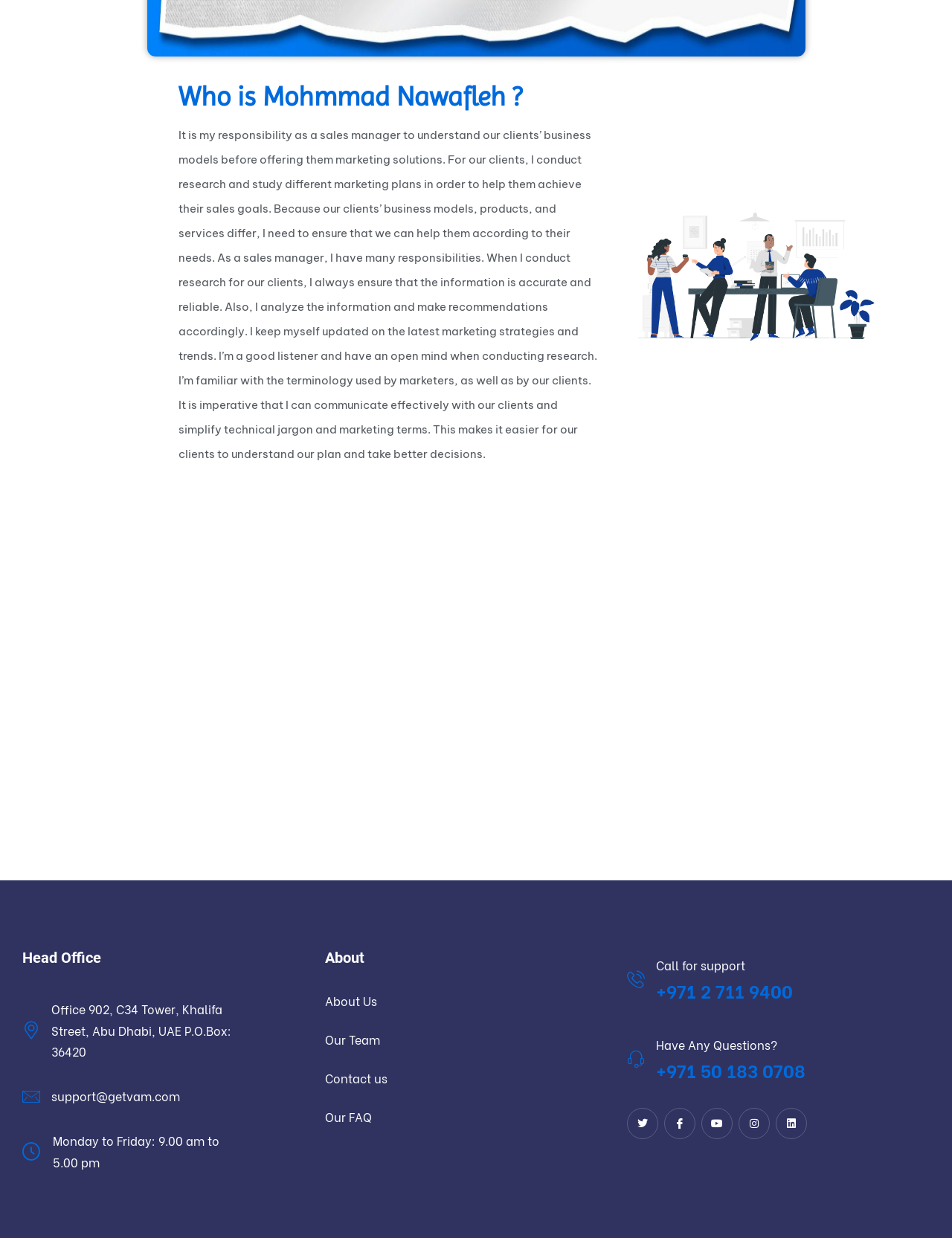What is the role of the person described?
Using the image, give a concise answer in the form of a single word or short phrase.

Sales Manager